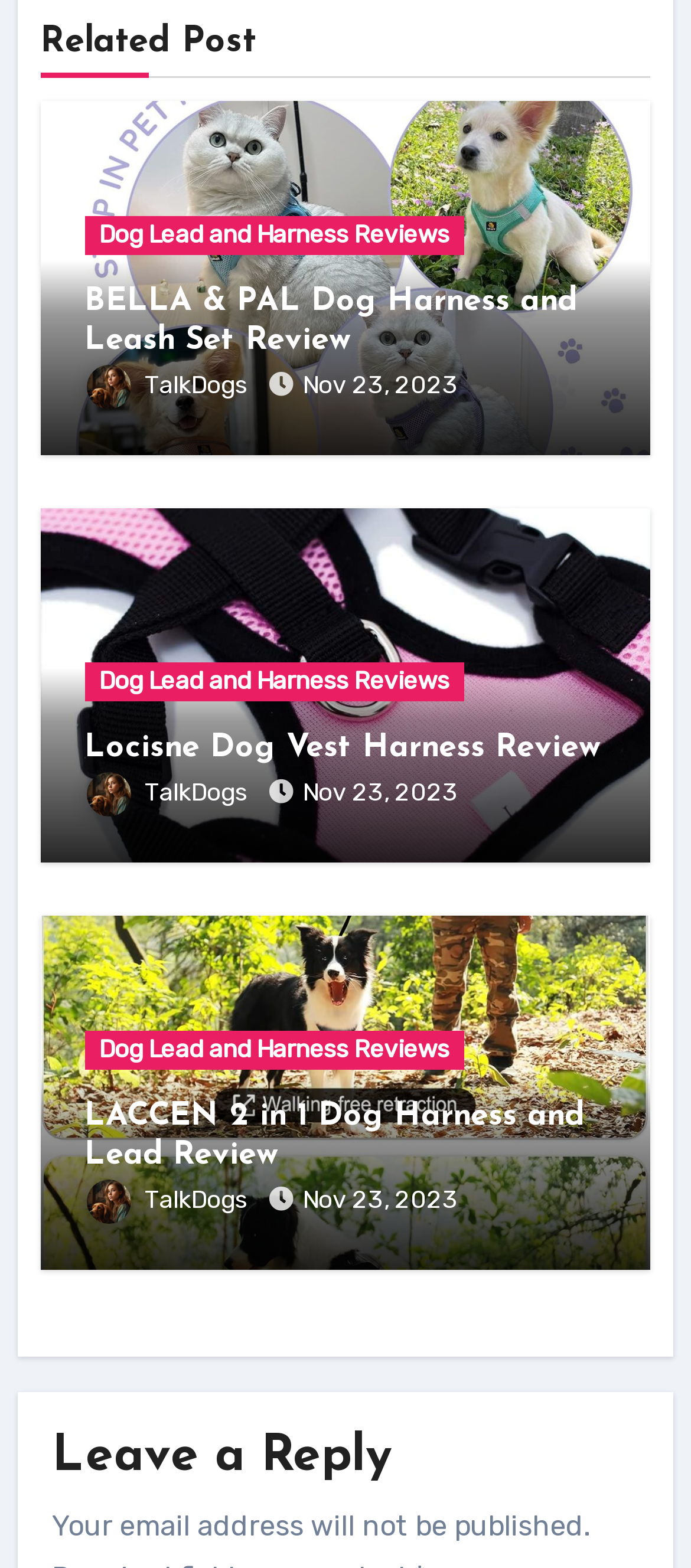Please determine the bounding box coordinates of the element to click in order to execute the following instruction: "Click on 'BELLA & PAL Dog Harness and Leash Set Review'". The coordinates should be four float numbers between 0 and 1, specified as [left, top, right, bottom].

[0.122, 0.181, 0.878, 0.23]